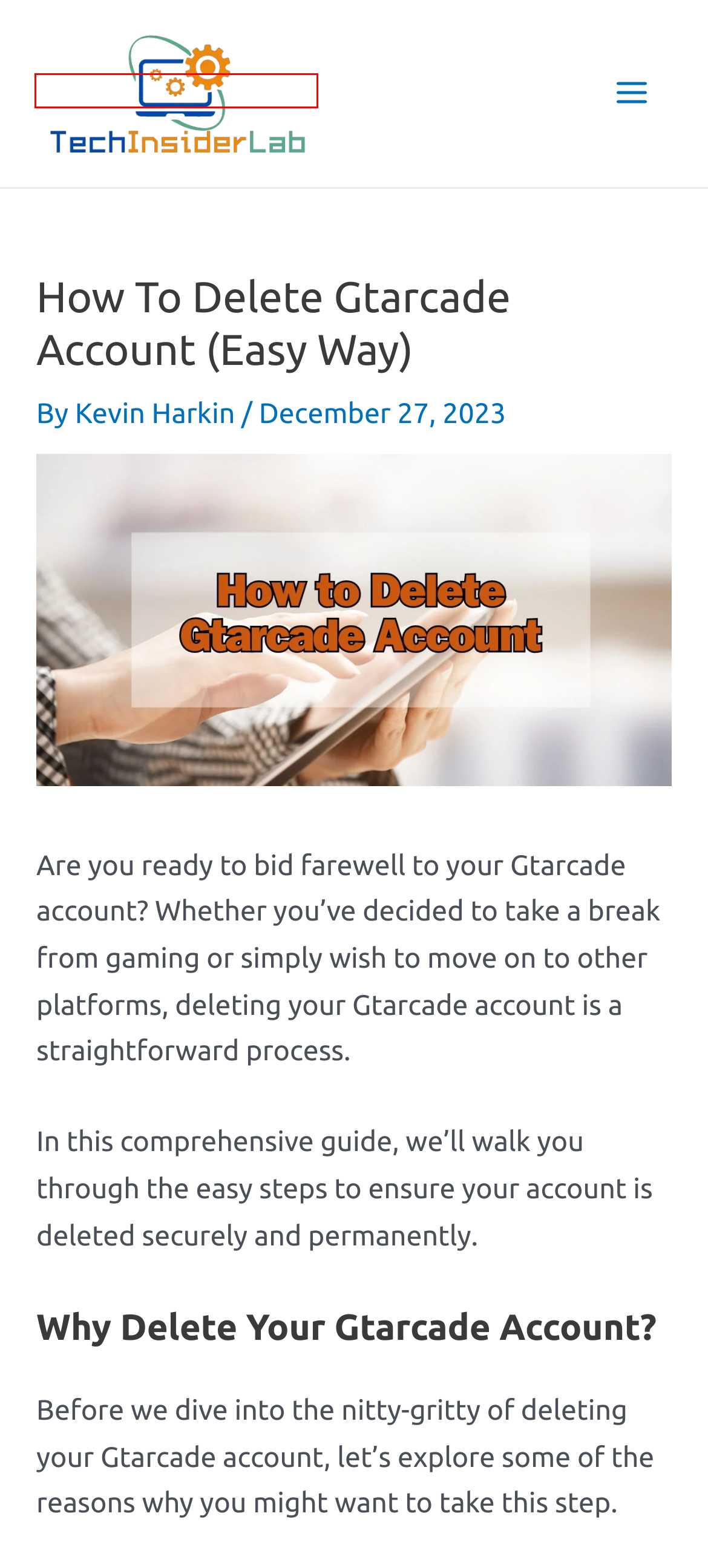Observe the screenshot of a webpage with a red bounding box around an element. Identify the webpage description that best fits the new page after the element inside the bounding box is clicked. The candidates are:
A. Kevin Harkin - Tech Insider Lab
B. Contact Us - Tech Insider Lab
C. How To Delete Biovene Barcelona Account : The Process Of Deleting - Tech Insider Lab
D. Privacy Policy - Tech Insider Lab
E. How To Delete Hive Micro Account Permanently - Tech Insider Lab
F. Terms and Conditions - Tech Insider Lab
G. Tech Insider Lab - The Ultimate Hub for Account Management.
H. About Us - Tech Insider Lab

G